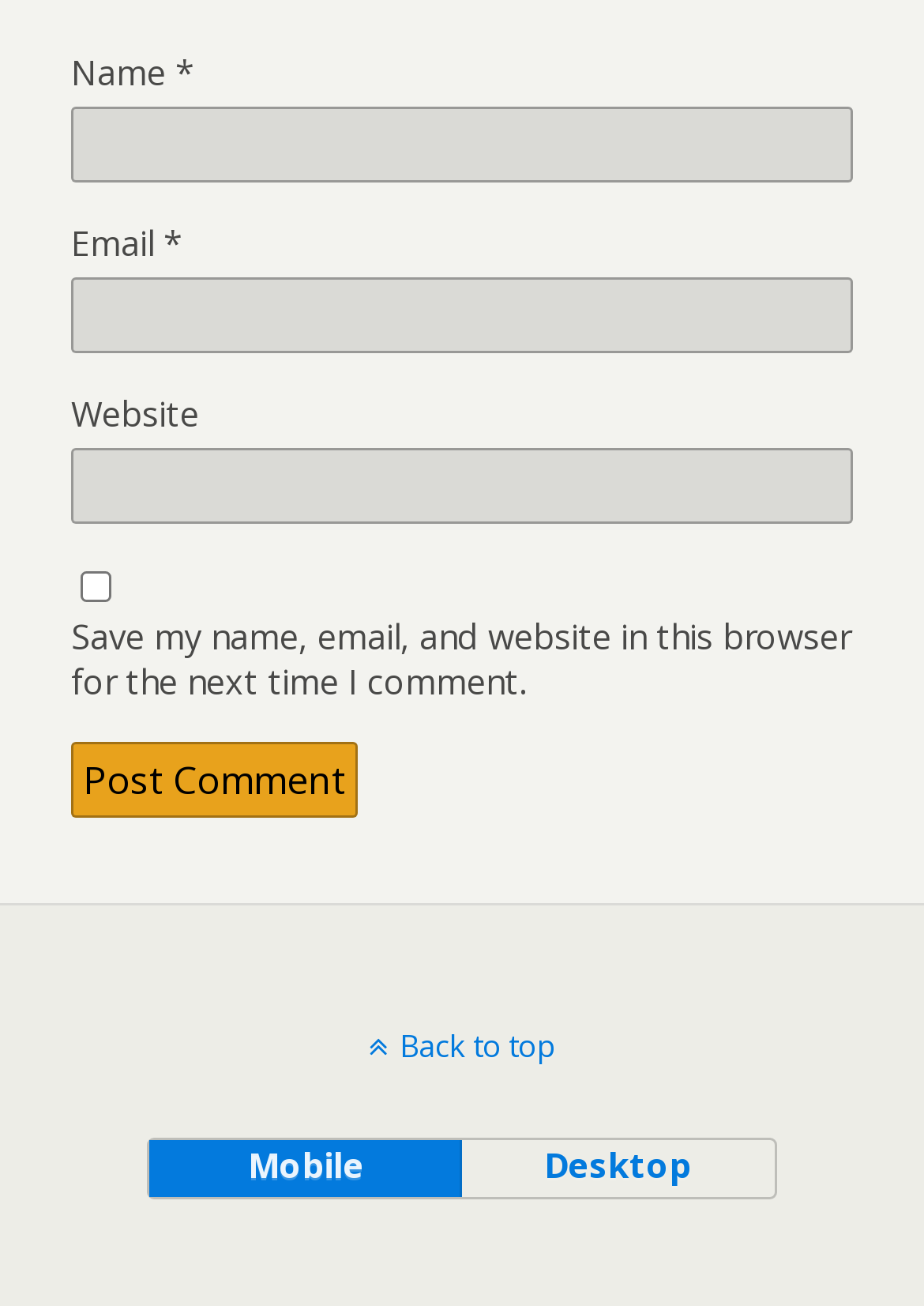Identify the bounding box coordinates of the area you need to click to perform the following instruction: "Save your comment information".

[0.087, 0.438, 0.121, 0.462]